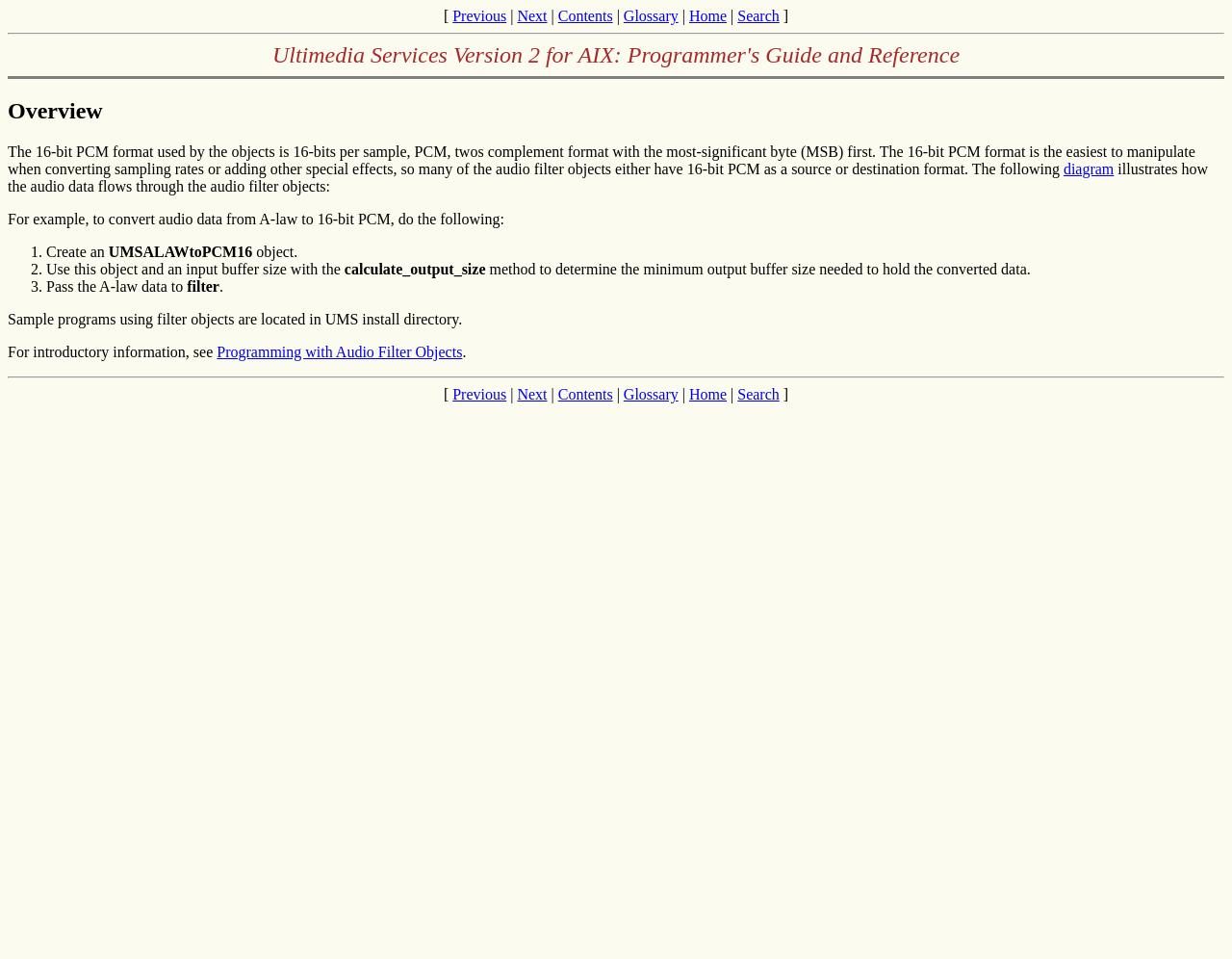What is the purpose of the calculate_output_size method?
Please answer the question with a detailed response using the information from the screenshot.

The text states, 'Use this object and an input buffer size with the calculate_output_size method to determine the minimum output buffer size needed to hold the converted data.' This implies that the purpose of the calculate_output_size method is to determine the minimum output buffer size needed to hold the converted data.